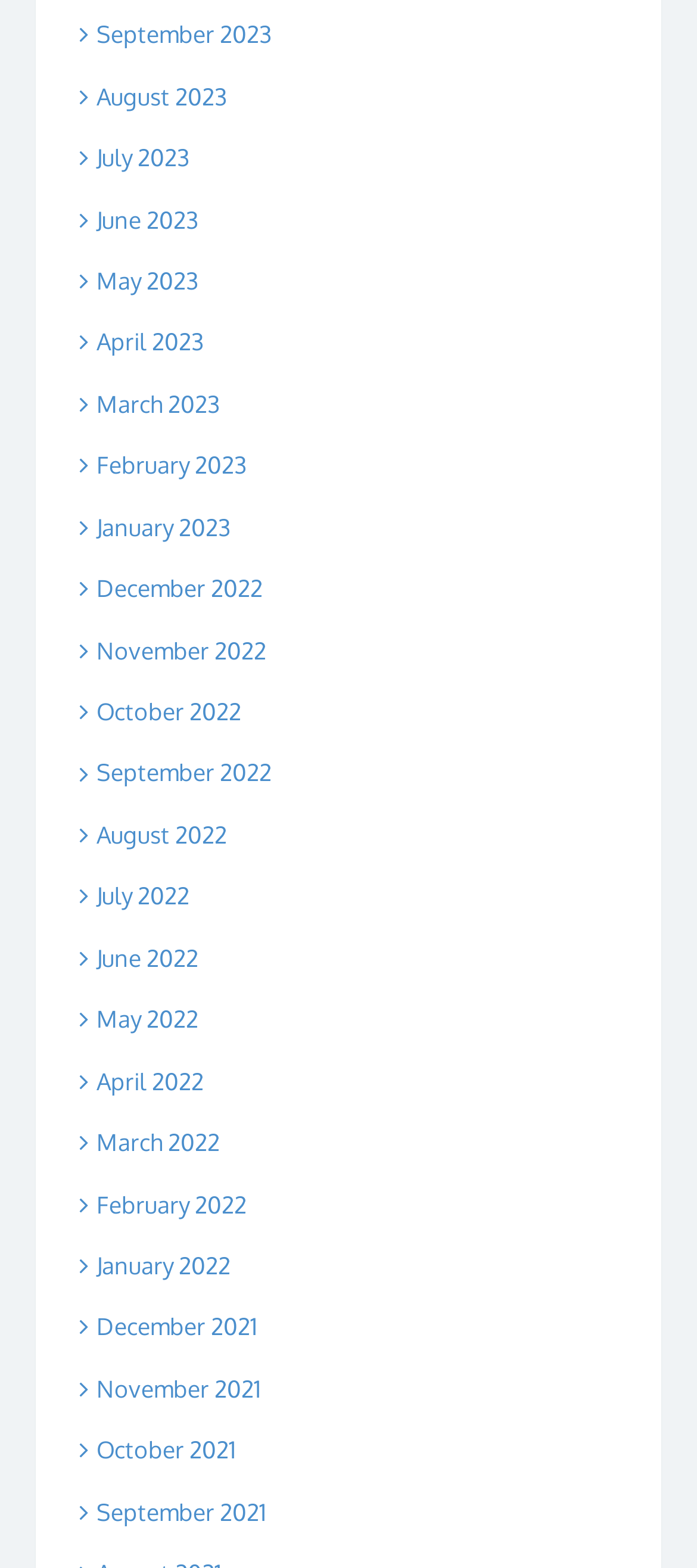Highlight the bounding box coordinates of the element that should be clicked to carry out the following instruction: "Search for help topics". The coordinates must be given as four float numbers ranging from 0 to 1, i.e., [left, top, right, bottom].

None